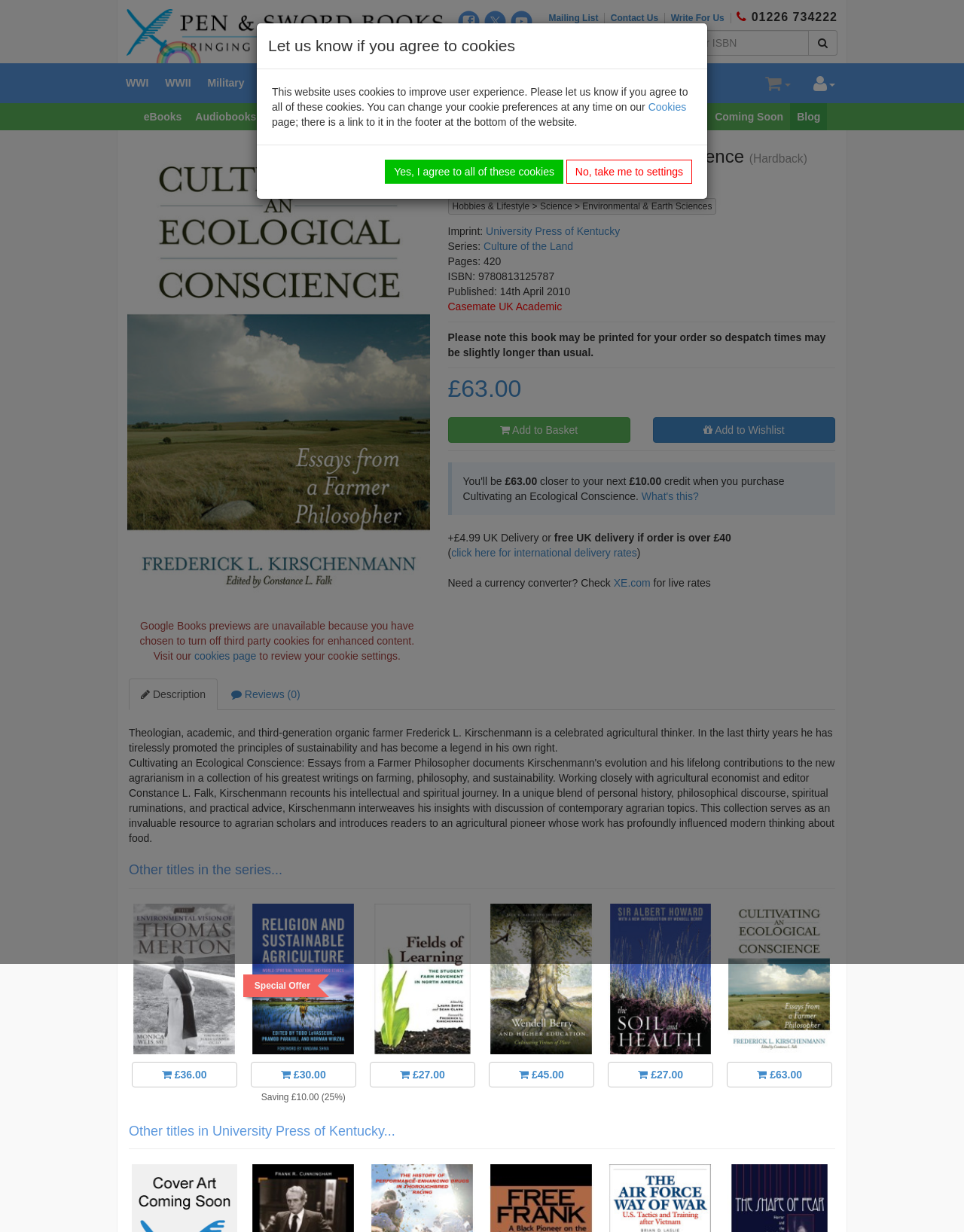Refer to the screenshot and answer the following question in detail:
What is the publisher of the book?

I found the answer by looking at the imprint element on the webpage, which says 'University Press of Kentucky'. This suggests that the publisher of the book is University Press of Kentucky.